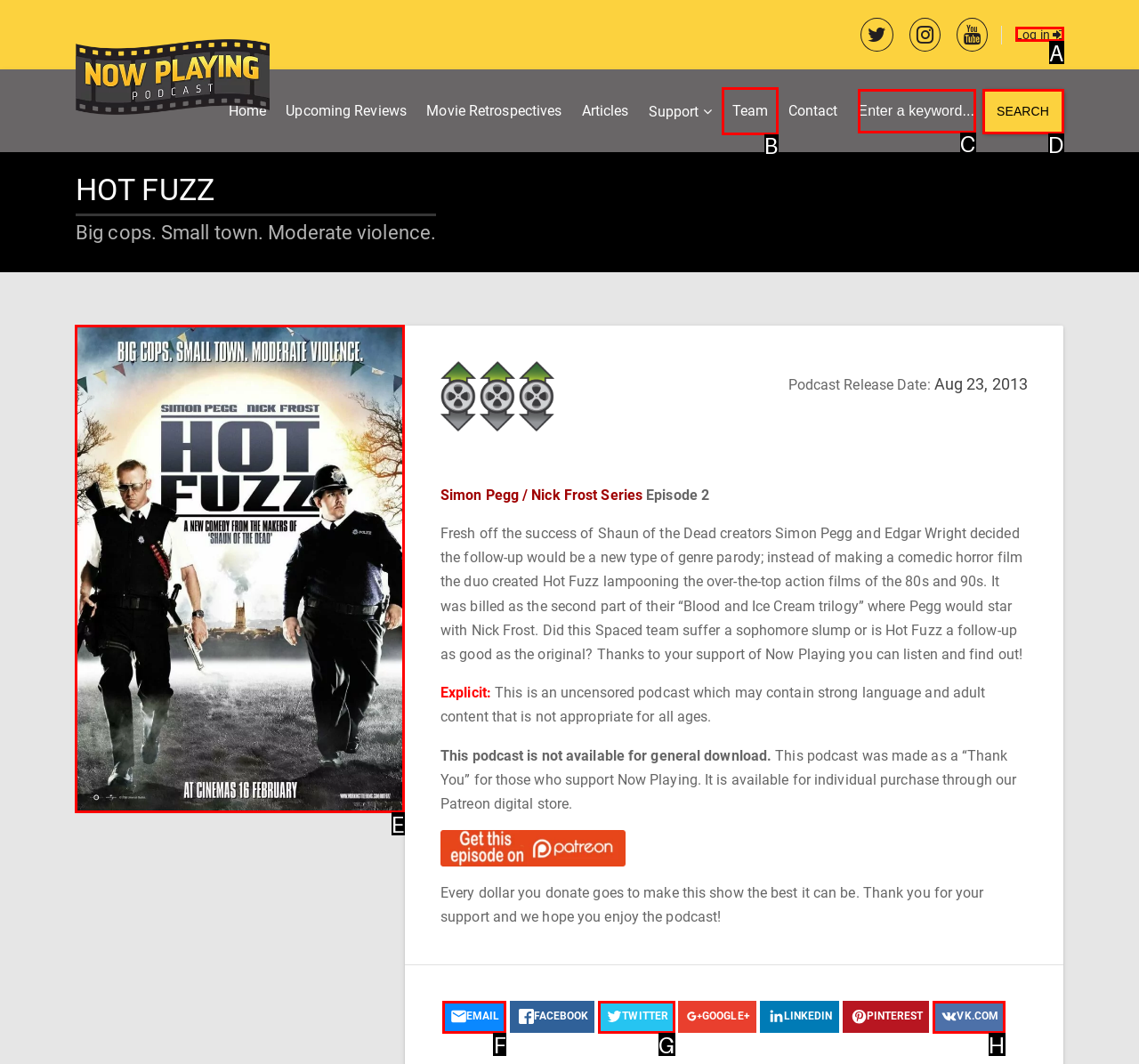Which option should be clicked to execute the task: Listen to Hot Fuzz podcast?
Reply with the letter of the chosen option.

E